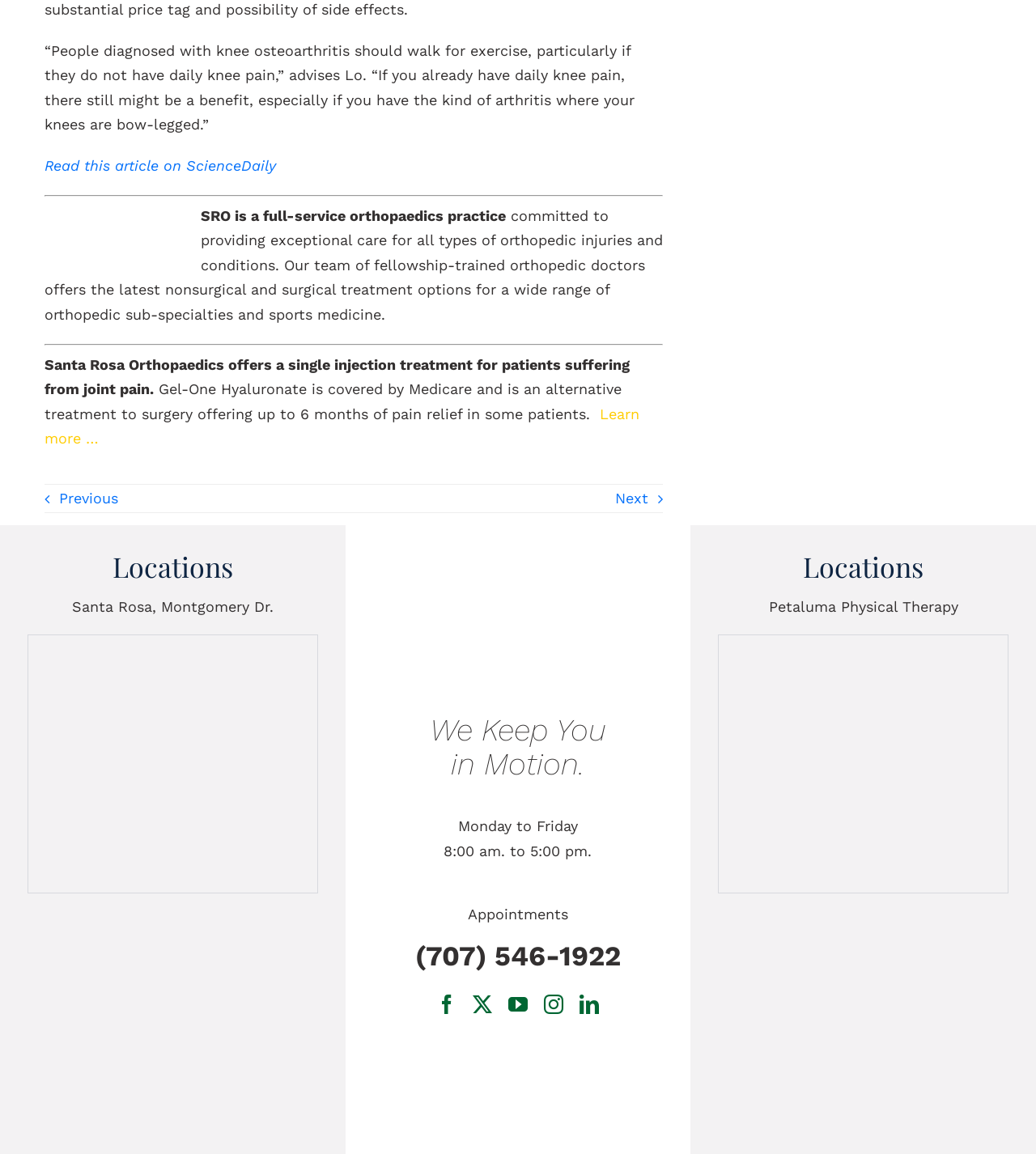Please find the bounding box coordinates of the section that needs to be clicked to achieve this instruction: "Call the office".

[0.401, 0.814, 0.599, 0.842]